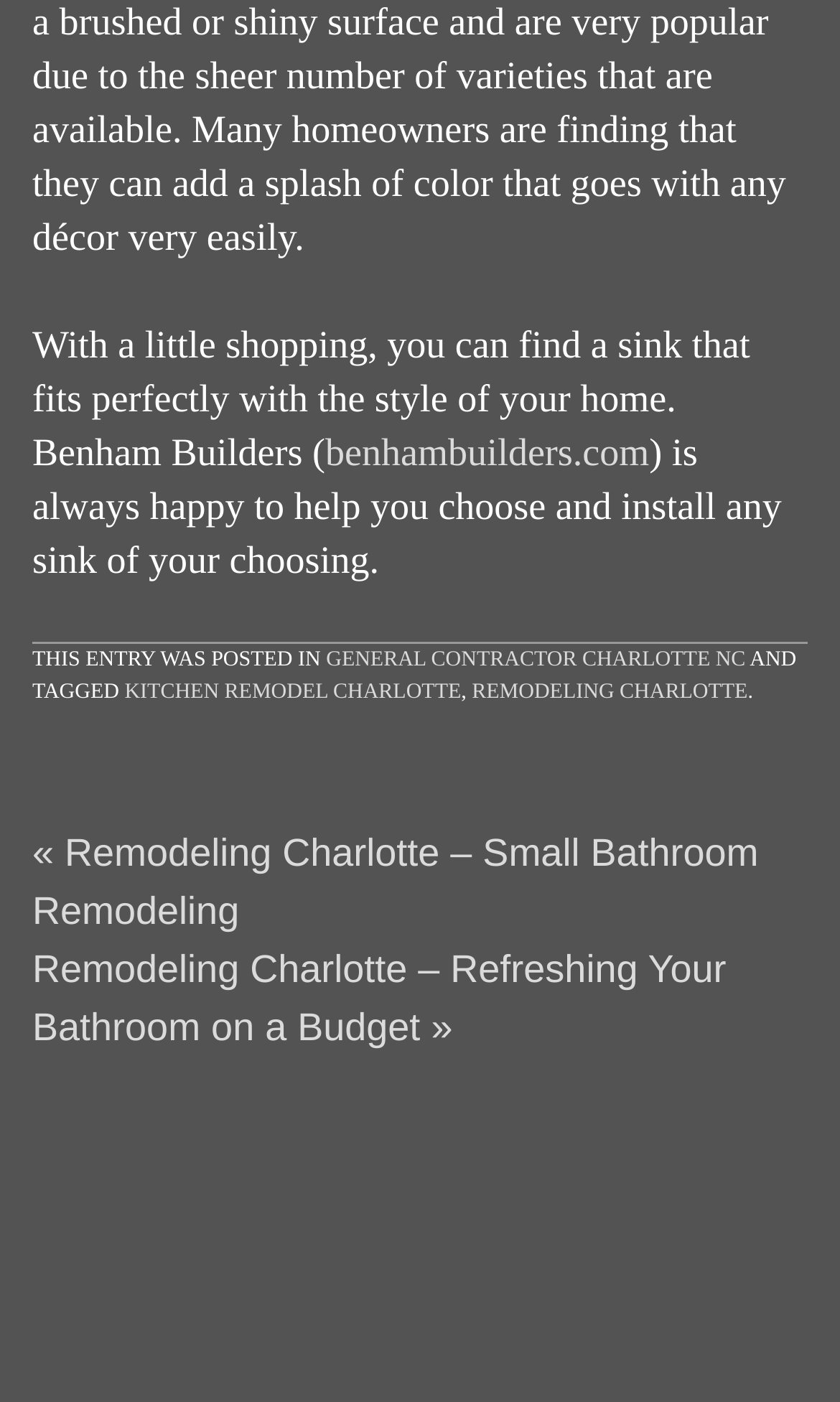Refer to the image and answer the question with as much detail as possible: What is the topic of the webpage?

The webpage mentions 'sink' and 'kitchen remodel' in the text, which suggests that the topic of the webpage is related to kitchen remodeling.